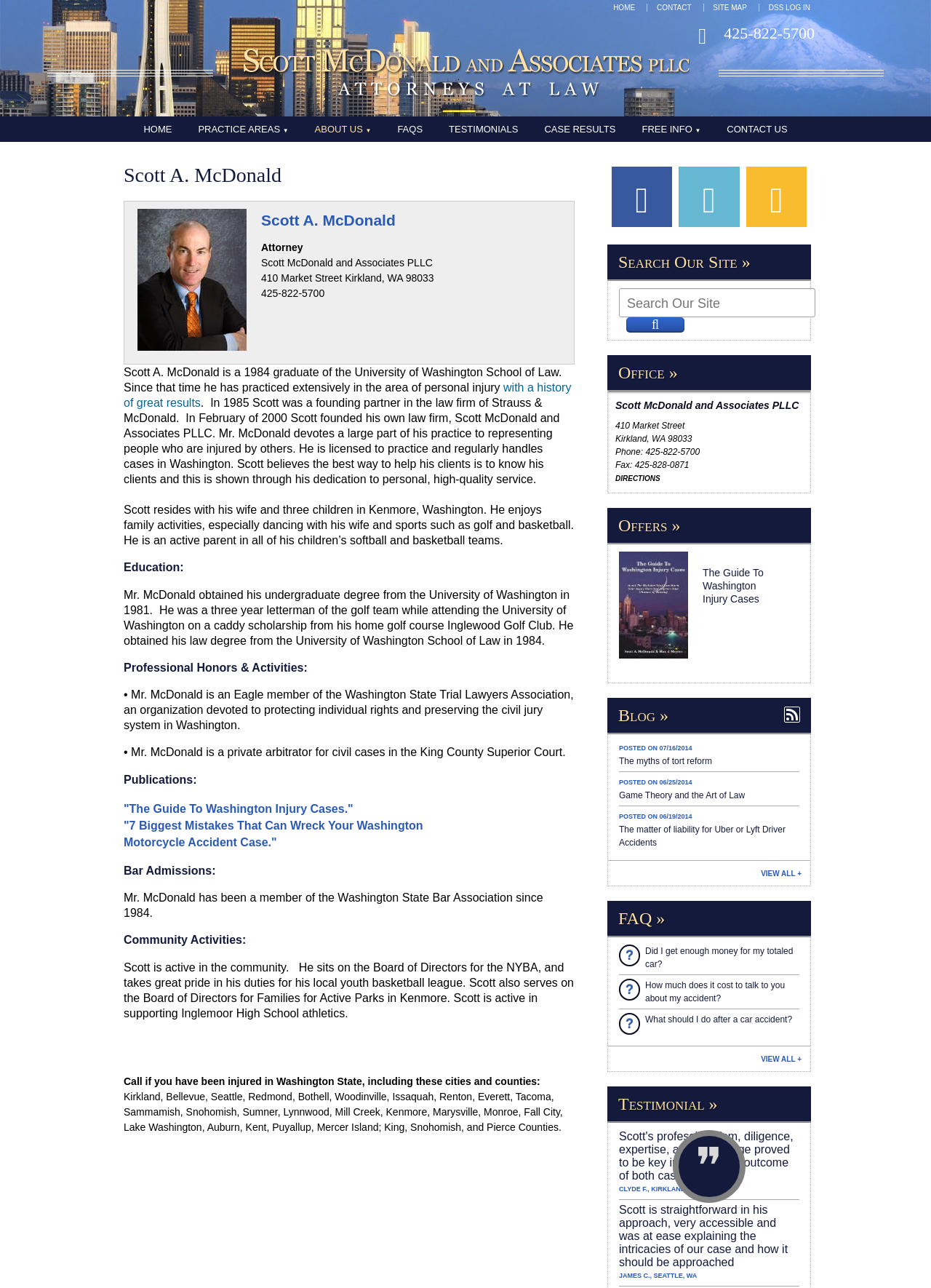Identify the coordinates of the bounding box for the element that must be clicked to accomplish the instruction: "Call the phone number".

[0.778, 0.019, 0.875, 0.033]